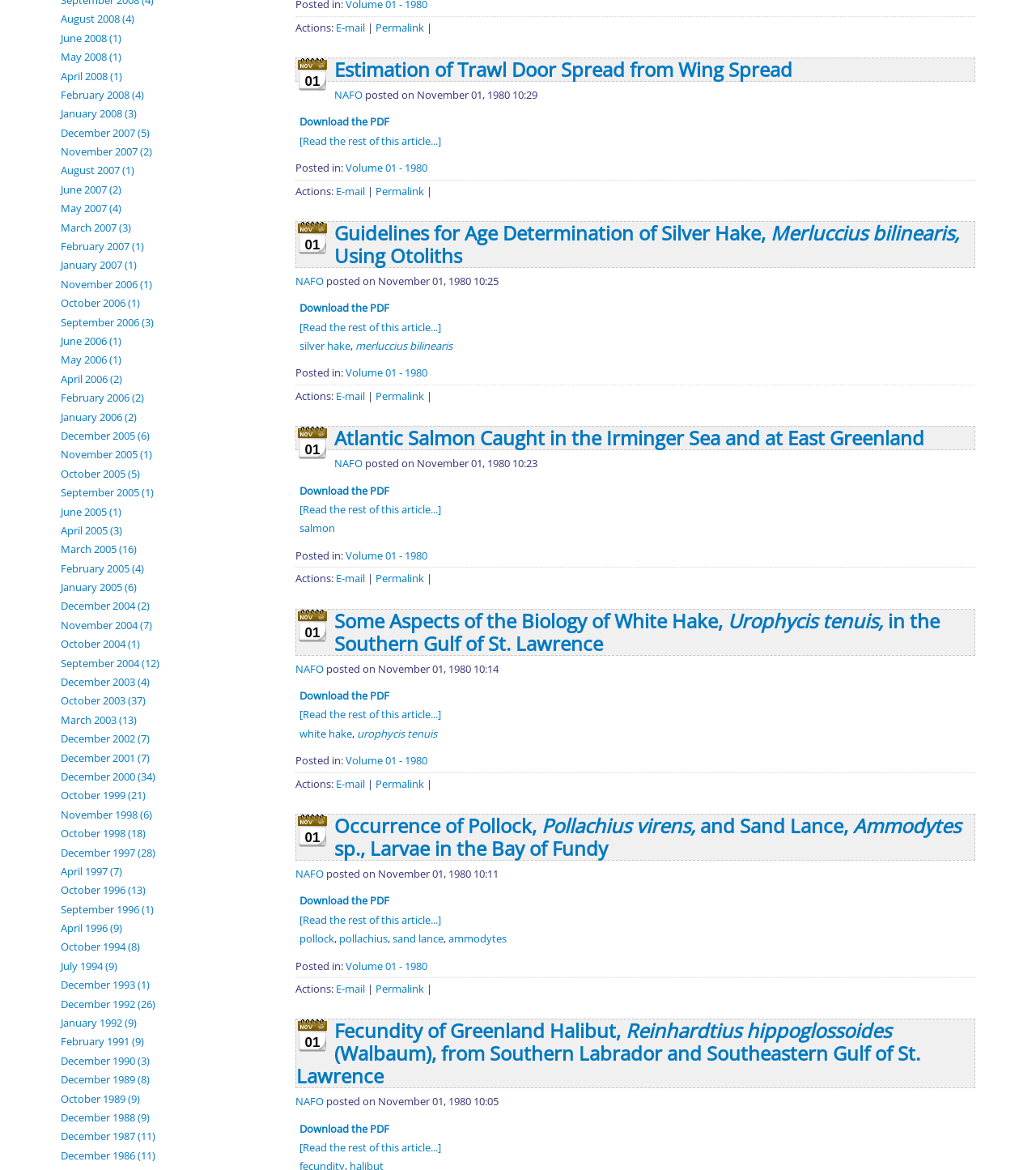Find the bounding box coordinates for the HTML element described as: "Volume 01 - 1980". The coordinates should consist of four float values between 0 and 1, i.e., [left, top, right, bottom].

[0.334, 0.312, 0.412, 0.325]